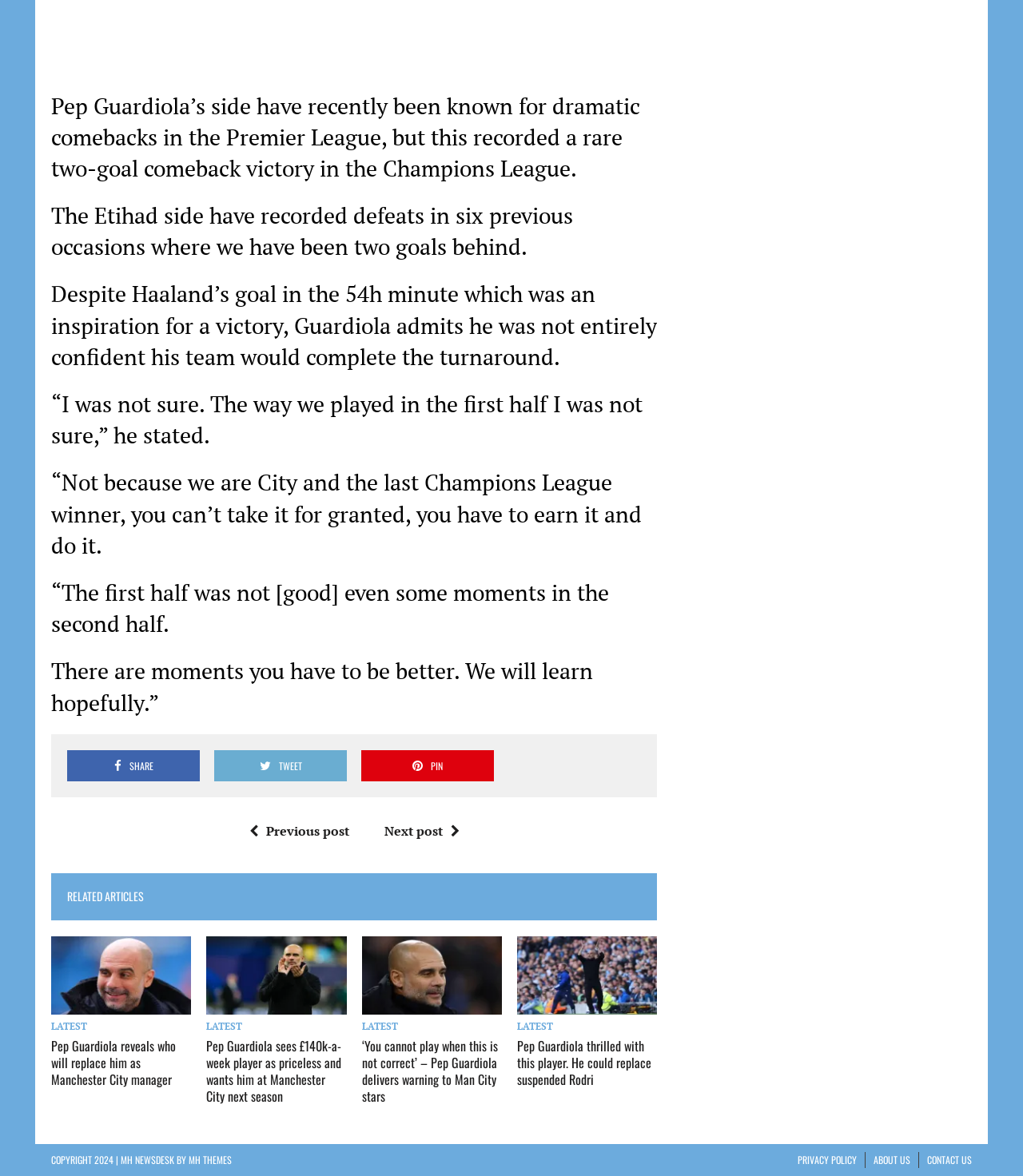Show the bounding box coordinates of the region that should be clicked to follow the instruction: "View related article about Pep Guardiola revealing who will replace him as Manchester City manager."

[0.05, 0.846, 0.187, 0.861]